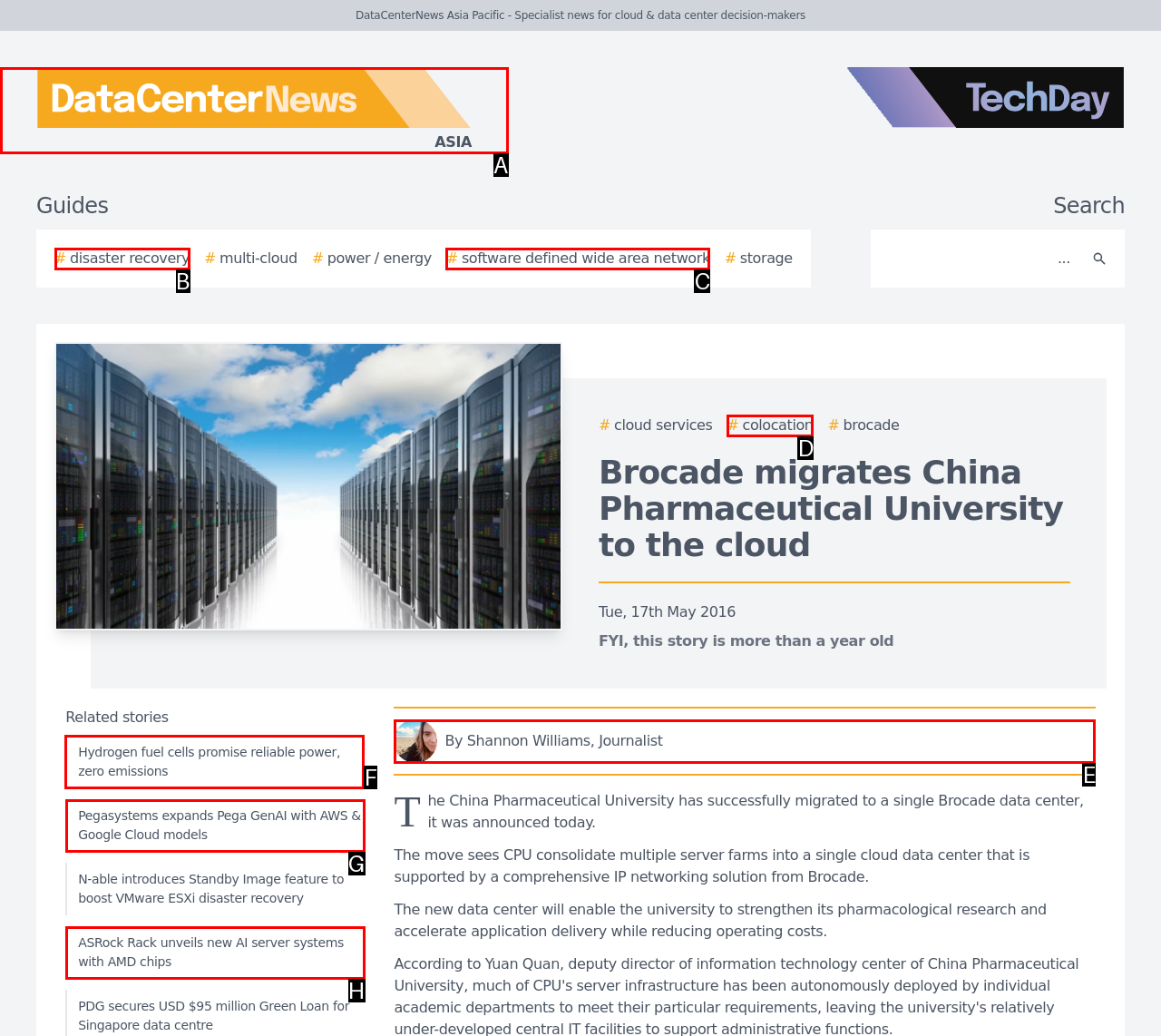Determine which HTML element should be clicked for this task: Check the related story about Hydrogen fuel cells promise reliable power, zero emissions
Provide the option's letter from the available choices.

F